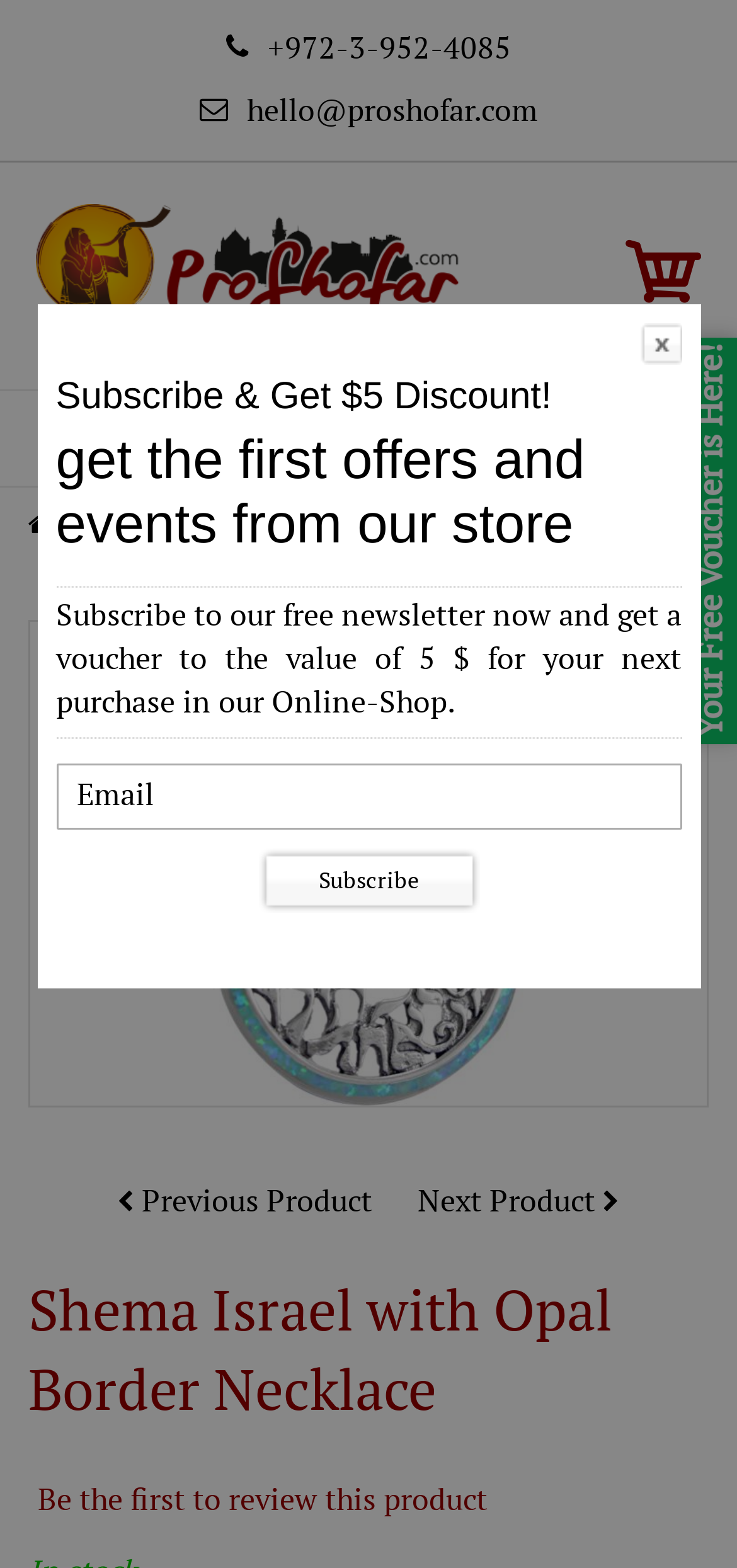Find the bounding box coordinates of the element to click in order to complete this instruction: "Go to the home page". The bounding box coordinates must be four float numbers between 0 and 1, denoted as [left, top, right, bottom].

[0.092, 0.324, 0.195, 0.344]